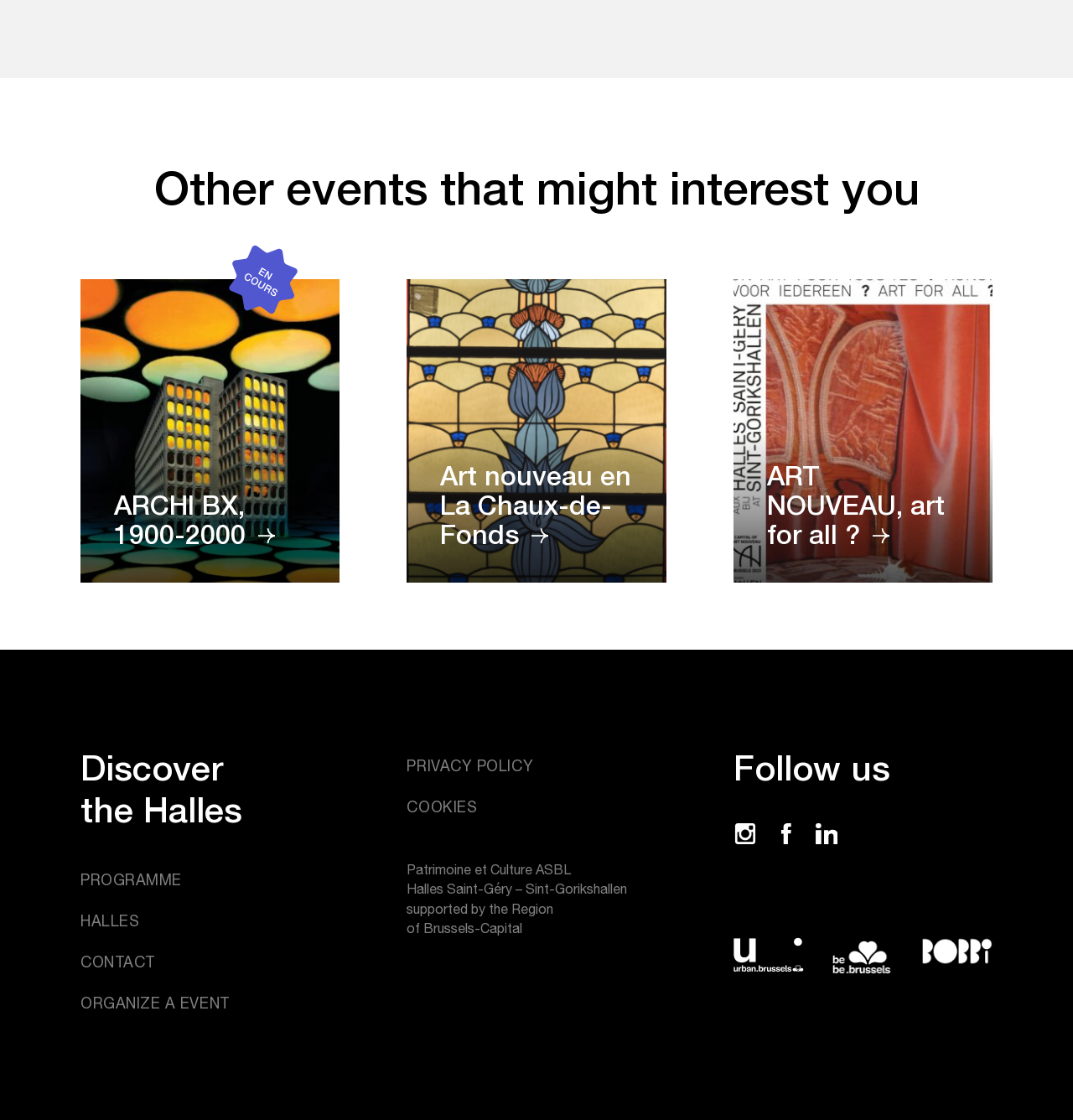Can you provide the bounding box coordinates for the element that should be clicked to implement the instruction: "Follow on social media"?

[0.684, 0.735, 0.705, 0.759]